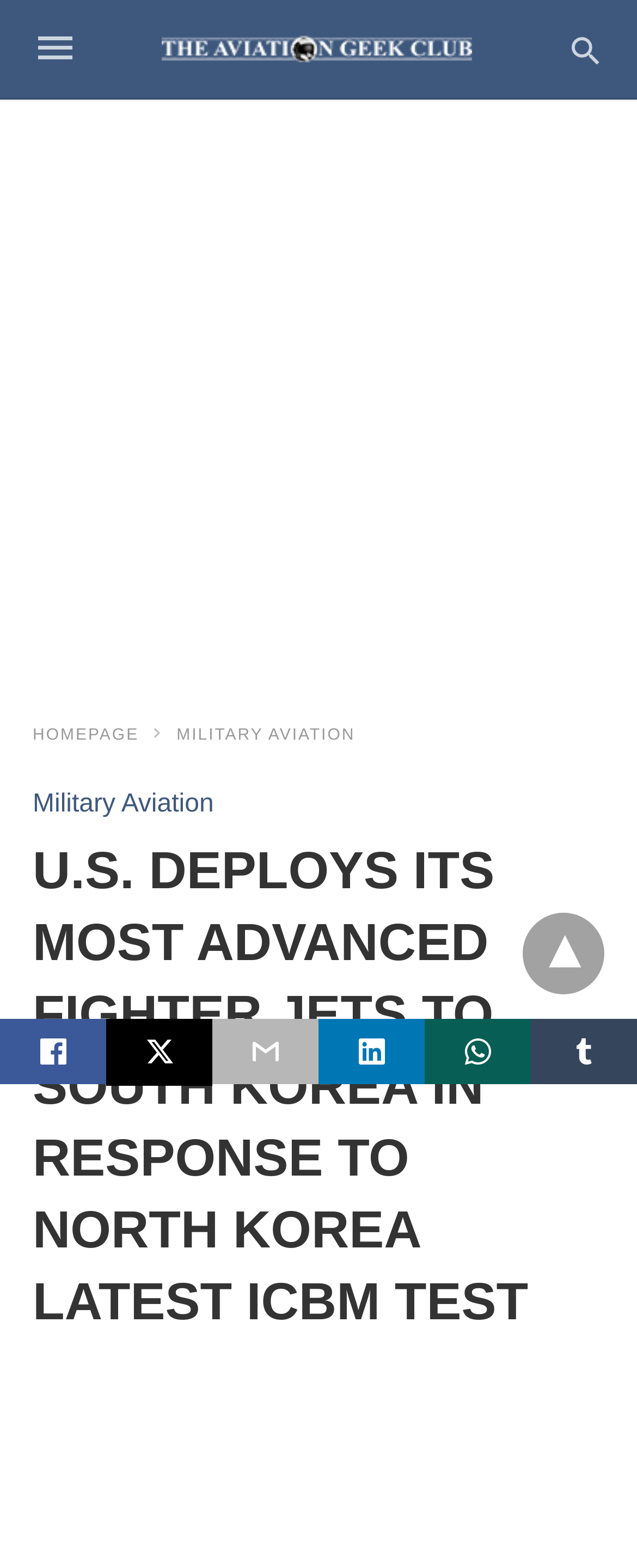What is the name of the website?
Look at the image and answer with only one word or phrase.

The Aviation Geek Club